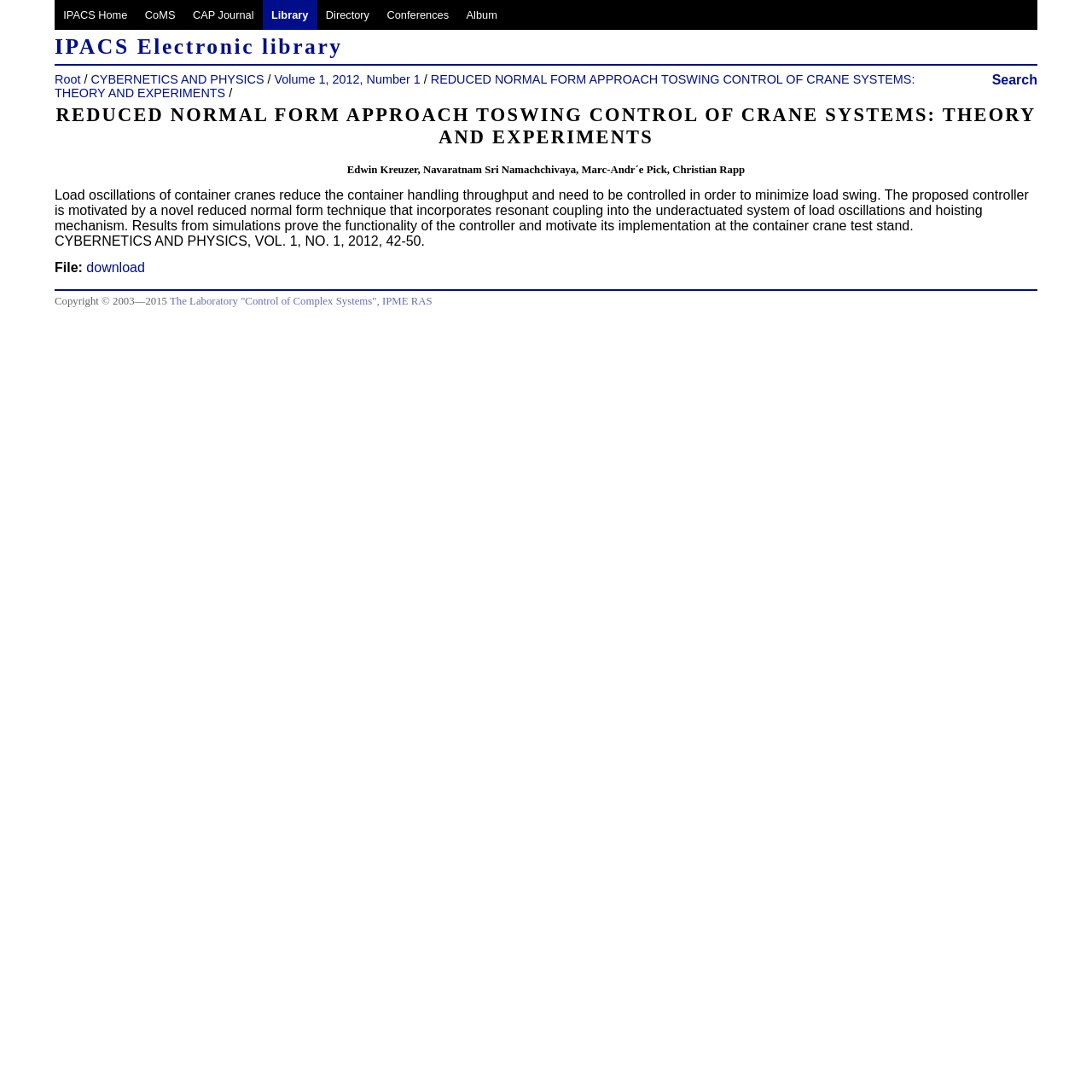Please determine the bounding box coordinates of the area that needs to be clicked to complete this task: 'go to IPACS Home'. The coordinates must be four float numbers between 0 and 1, formatted as [left, top, right, bottom].

[0.05, 0.0, 0.125, 0.028]